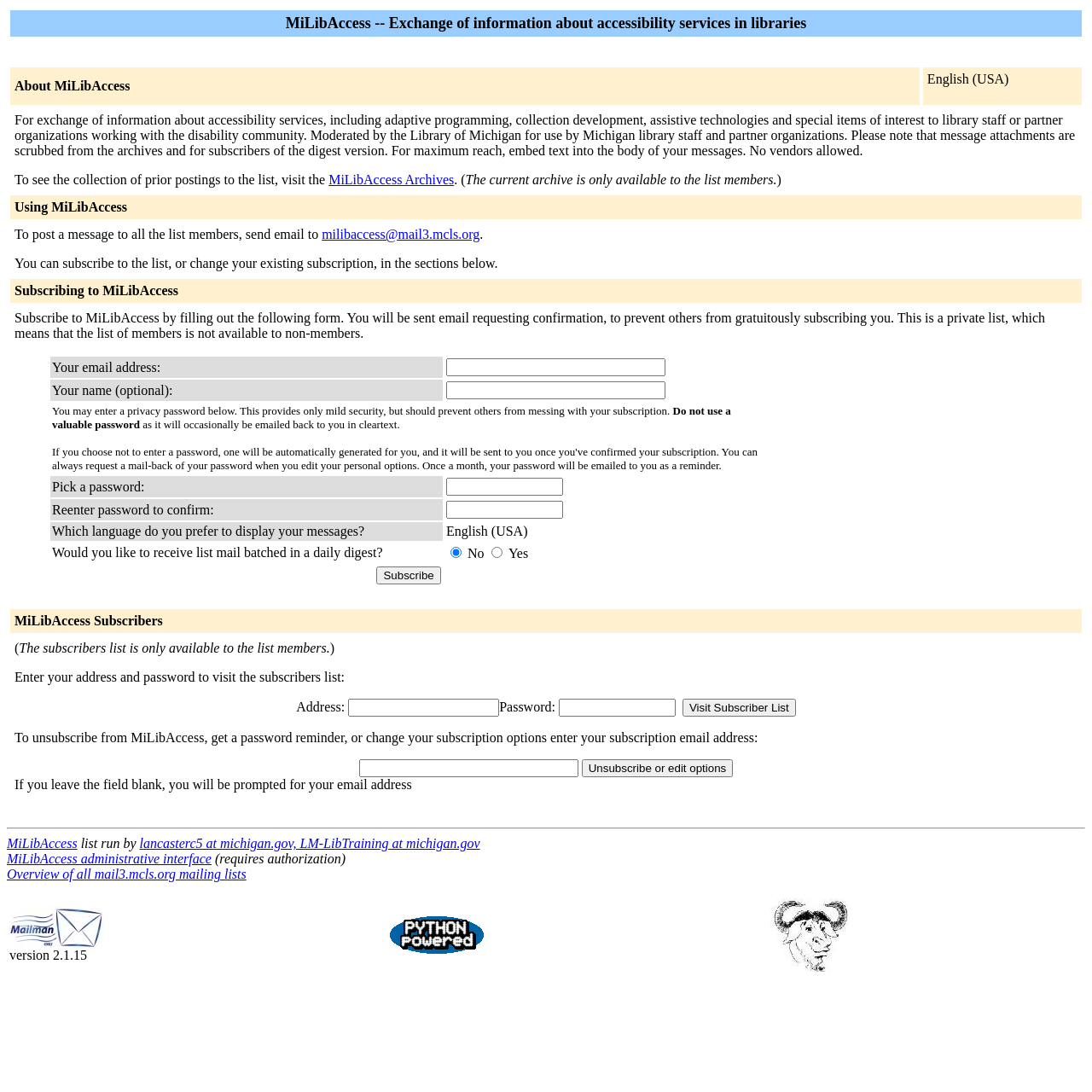What is the version of Mailman used to deliver MiLibAccess?
Using the image as a reference, deliver a detailed and thorough answer to the question.

At the bottom of the webpage, it is mentioned that MiLibAccess is delivered by Mailman version 2.1.15, which is a software used to manage email lists.